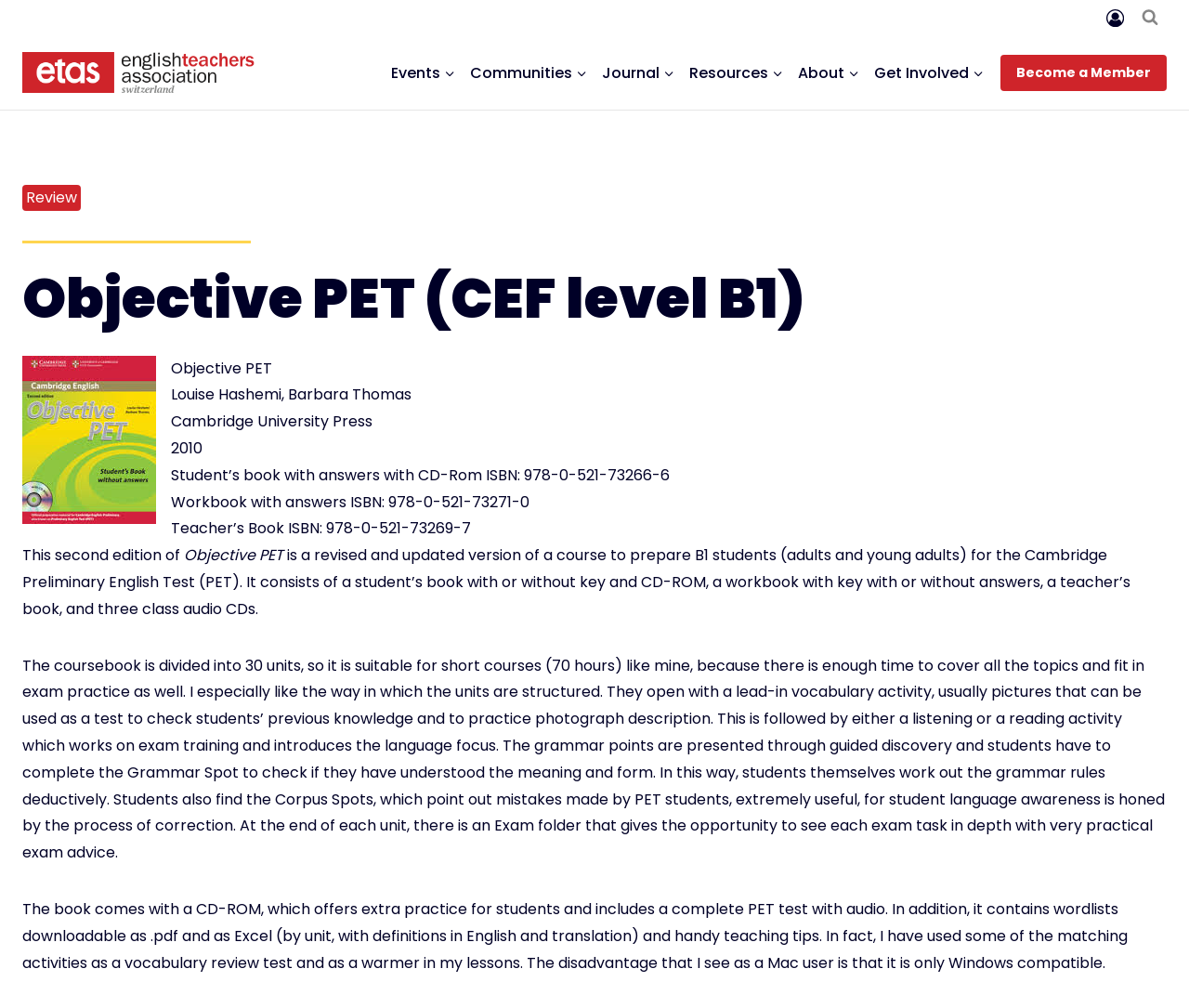Generate a comprehensive caption for the webpage you are viewing.

The webpage is about the English Teachers Association Switzerland, specifically featuring the book "Objective PET" by Louise Hashemi and Barbara Thomas, published by Cambridge University Press in 2010. 

At the top right corner, there is an "Account" link accompanied by an image, and a "View Search Form" button. On the top left, there is a link to "English Teachers Association Switzerland" with an image. 

Below this, there is a primary navigation menu with eight links: "Events", "Communities", "Journal", "Resources", "About", "Get Involved", each with a child menu button. 

On the right side, there is a "Become a Member" link. 

The main content area is divided into two sections. The top section has a heading "Objective PET (CEF level B1)" and a figure below it. 

The bottom section starts with the authors' names, publisher, and publication year, followed by three lines of text describing the book's contents. 

Then, there is a detailed description of the book, which is divided into 30 units, suitable for short courses. The description explains the structure of each unit, including vocabulary activities, listening or reading exercises, grammar focus, and exam practice. 

The text also mentions the accompanying CD-ROM, which provides extra practice for students, including a complete PET test with audio, wordlists, and teaching tips.